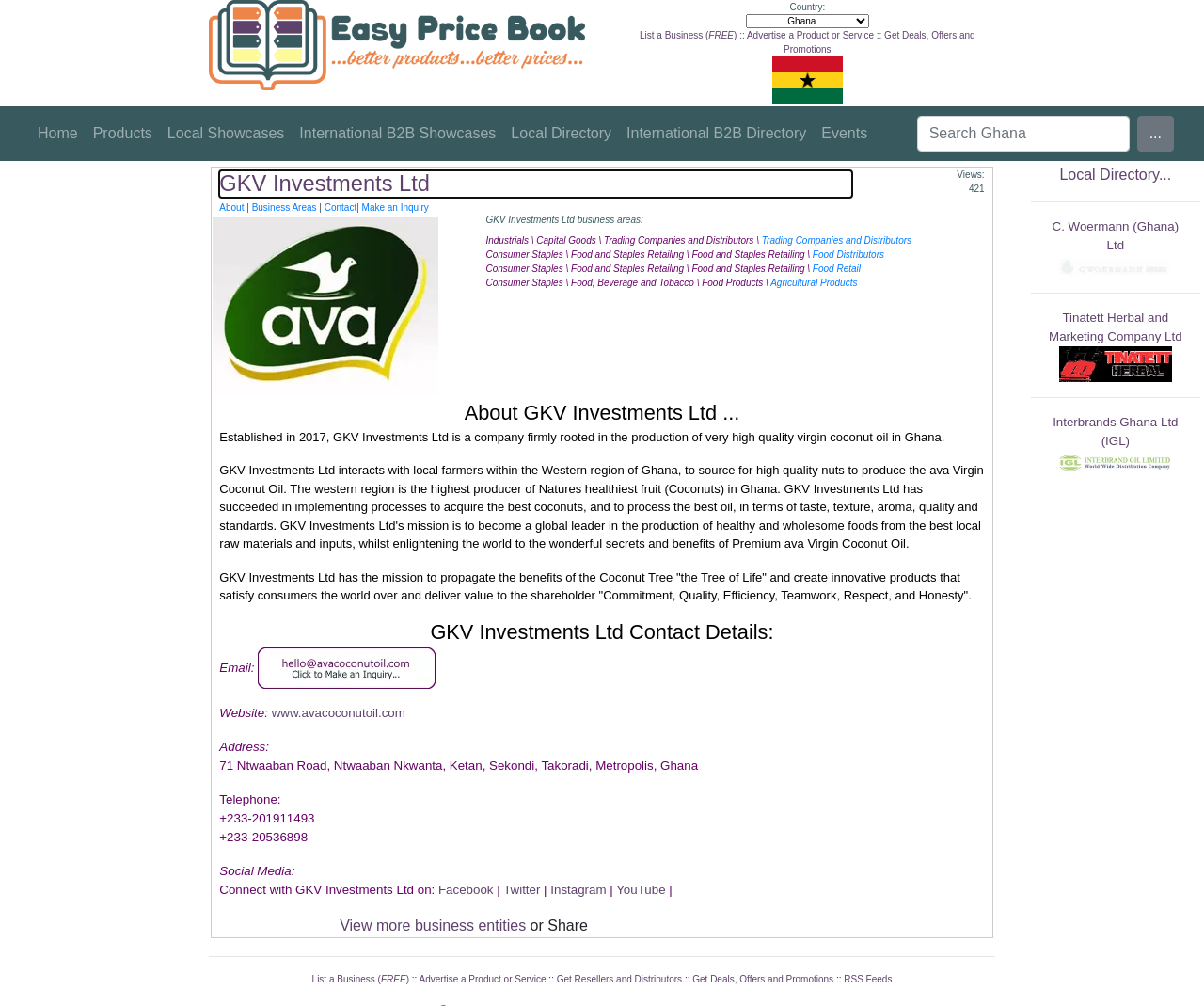Identify the bounding box for the UI element described as: "Trading Companies and Distributors". Ensure the coordinates are four float numbers between 0 and 1, formatted as [left, top, right, bottom].

[0.633, 0.233, 0.757, 0.244]